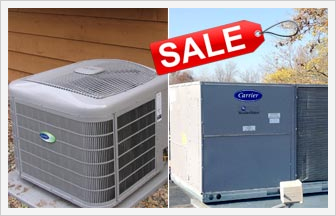Illustrate the image with a detailed caption.

This image showcases two different air conditioning units, highlighting promotional offers. On the left, a compact residential air conditioning unit is prominently displayed, featuring a sleek design with a blue circular emblem, indicative of its efficient cooling capabilities. On the right, a larger commercial Carrier unit is visible, designed for more robust cooling needs, suitable for larger spaces. The image is topped with a bright red "SALE" tag, emphasizing current discounts on these air conditioning systems. This visual representation is part of the page focused on air conditioner prices in Minneapolis and St. Paul, MN, showcasing options for both residential and commercial customers, with an emphasis on value and efficiency.